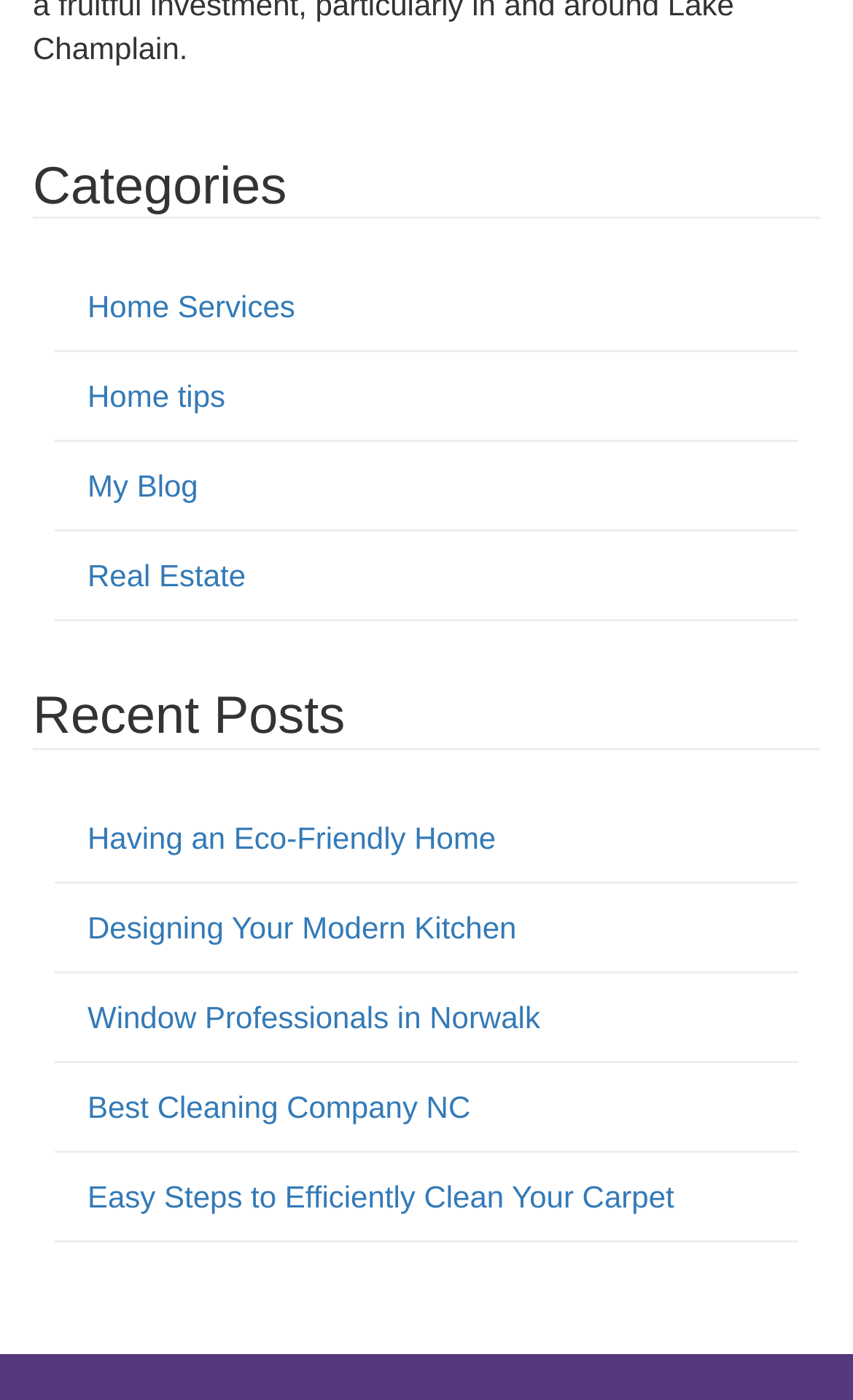Locate the bounding box coordinates of the UI element described by: "Home tips". The bounding box coordinates should consist of four float numbers between 0 and 1, i.e., [left, top, right, bottom].

[0.103, 0.271, 0.264, 0.296]